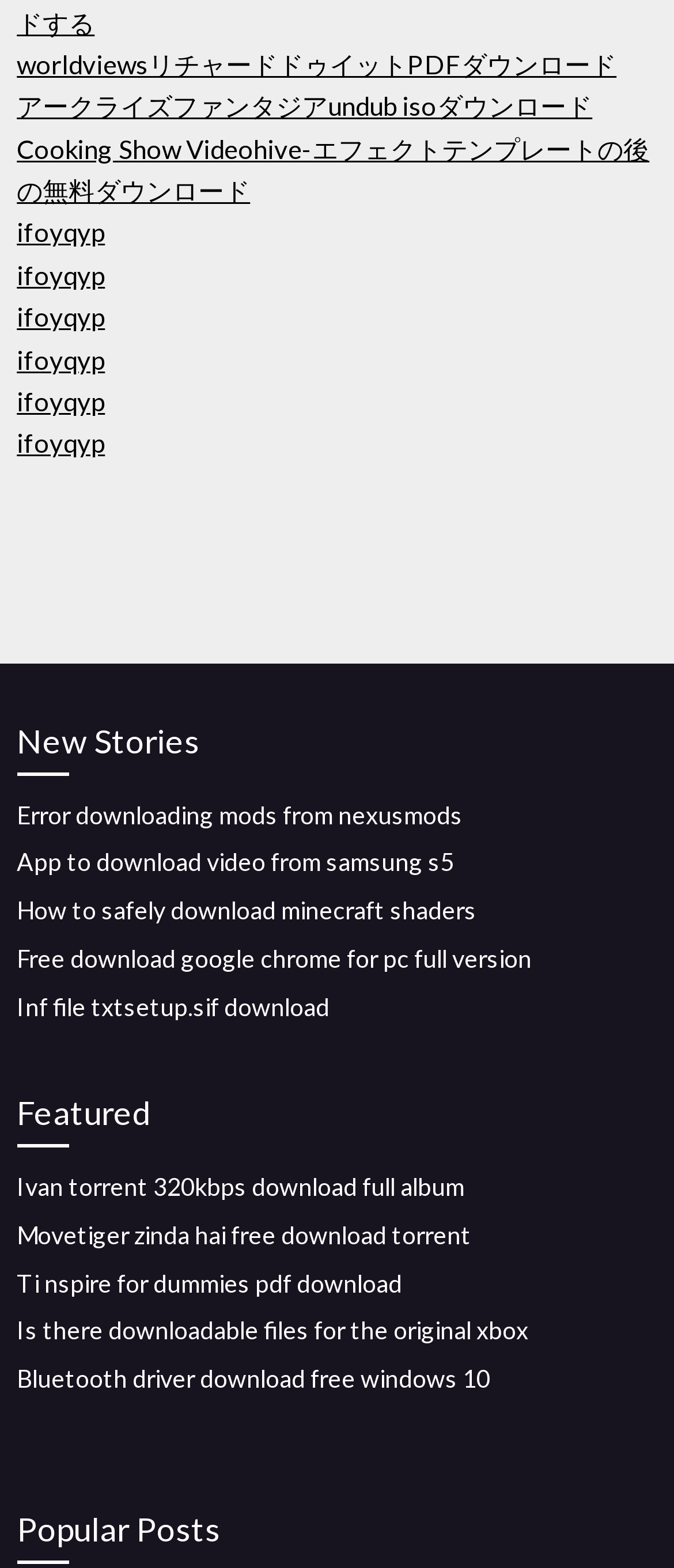Provide your answer to the question using just one word or phrase: What is the common theme among the links on this webpage?

Downloads